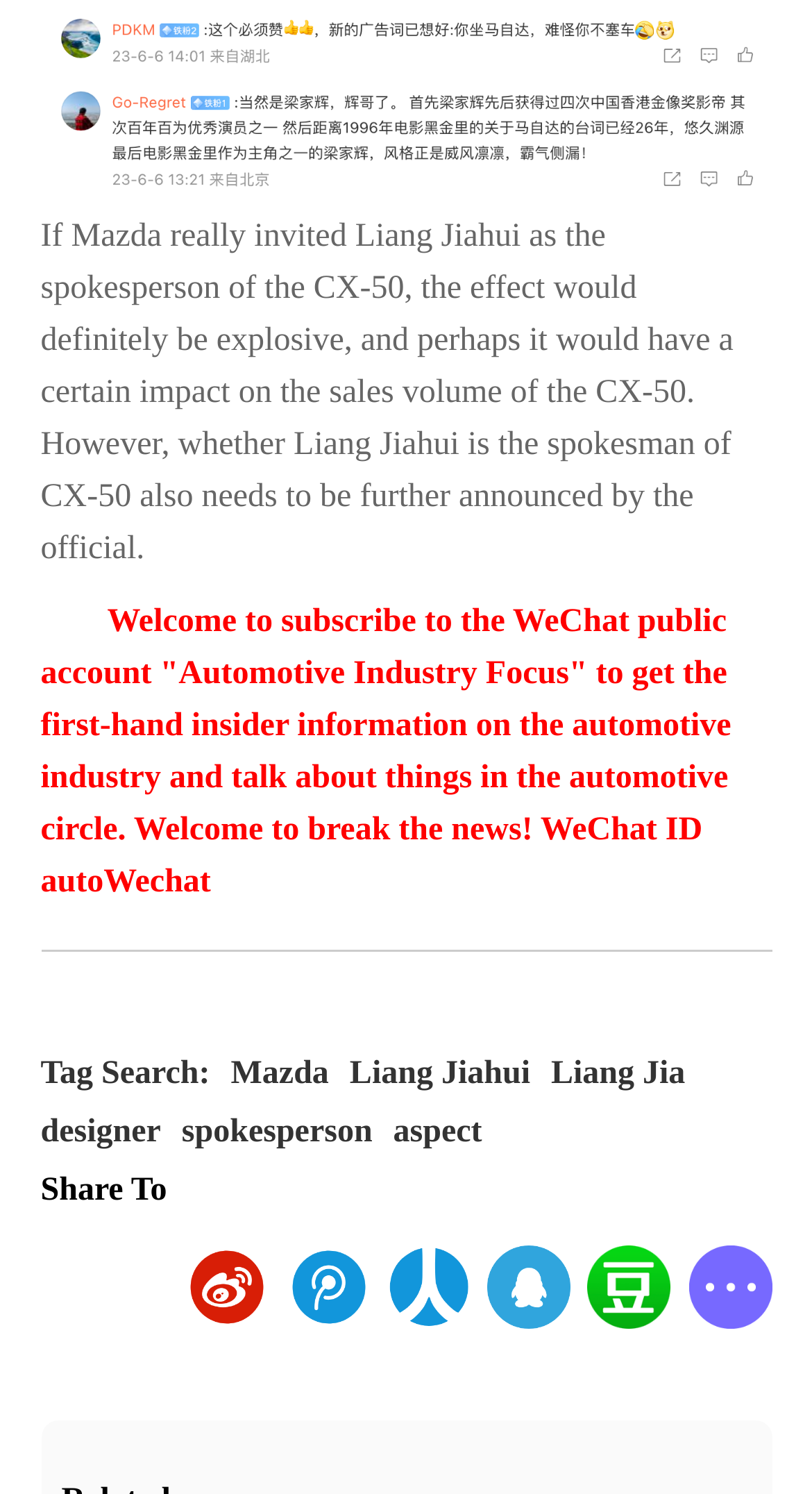Please identify the bounding box coordinates of the element's region that should be clicked to execute the following instruction: "Search for Mazda". The bounding box coordinates must be four float numbers between 0 and 1, i.e., [left, top, right, bottom].

[0.284, 0.706, 0.405, 0.732]